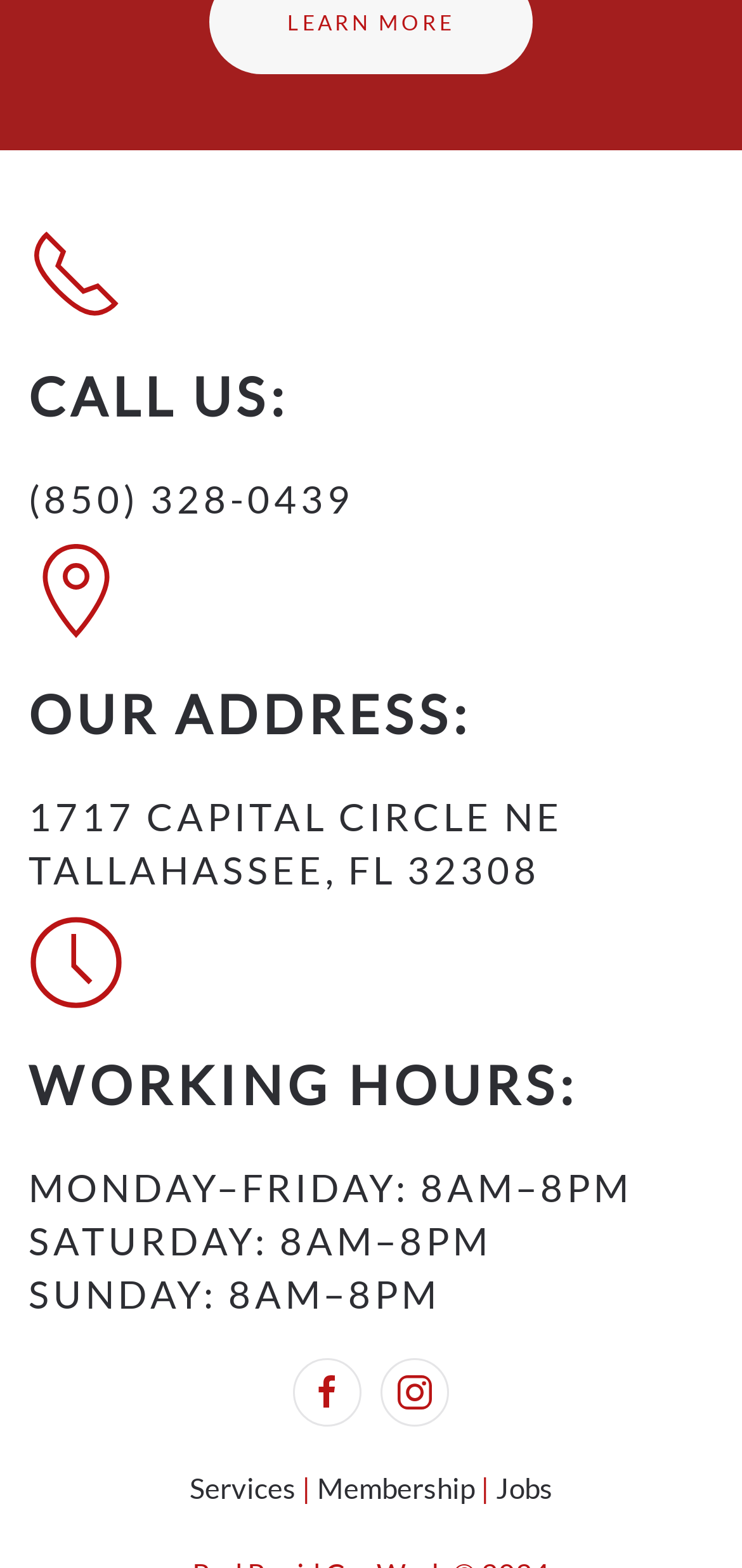Can you give a detailed response to the following question using the information from the image? What is the phone number to call?

The phone number can be found in the 'CALL US:' section, which is a heading element, and the phone number is a link element with the text '(850) 328-0439'.